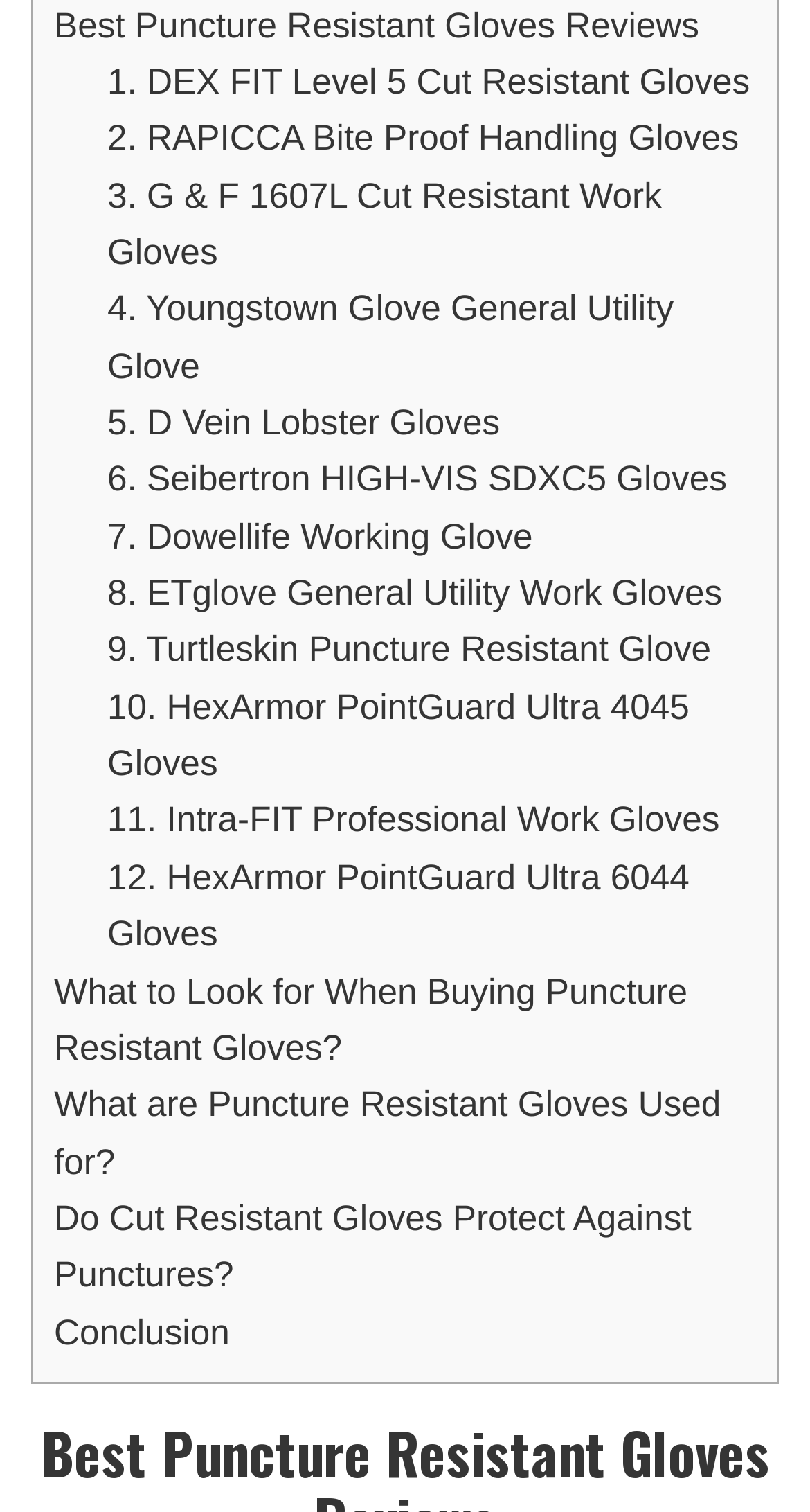What is the purpose of puncture resistant gloves? Using the information from the screenshot, answer with a single word or phrase.

Handling and protection